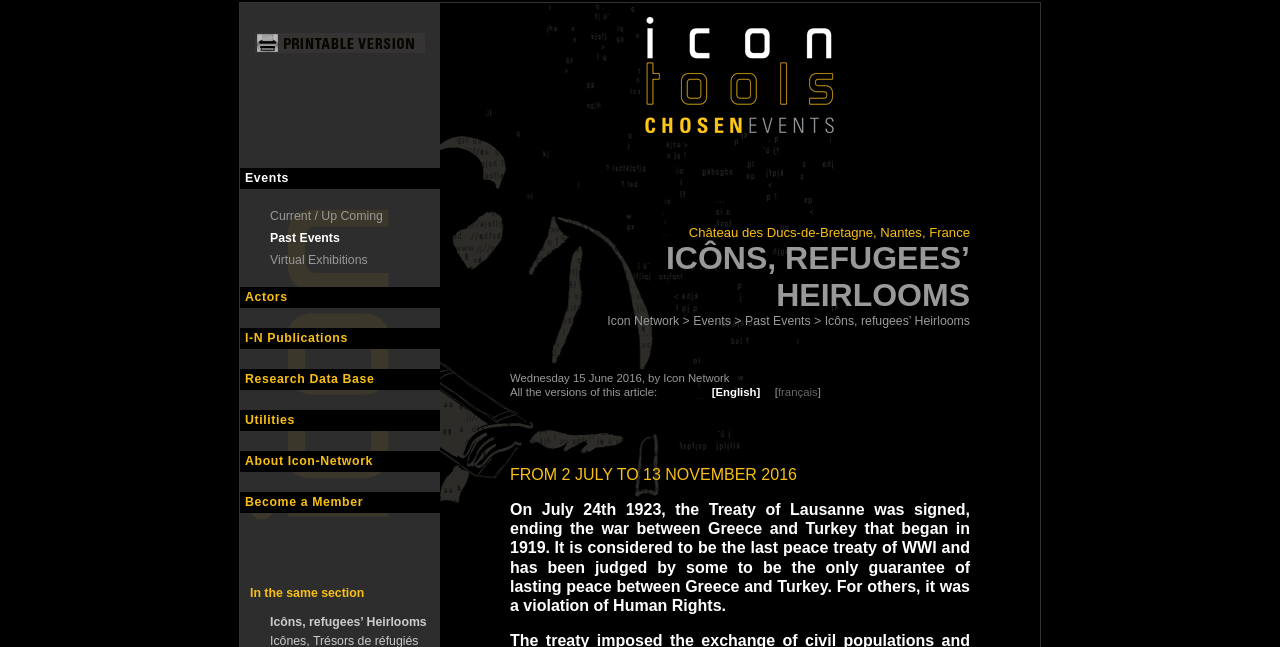Locate the bounding box coordinates of the clickable area needed to fulfill the instruction: "Print this article".

[0.188, 0.051, 0.344, 0.082]